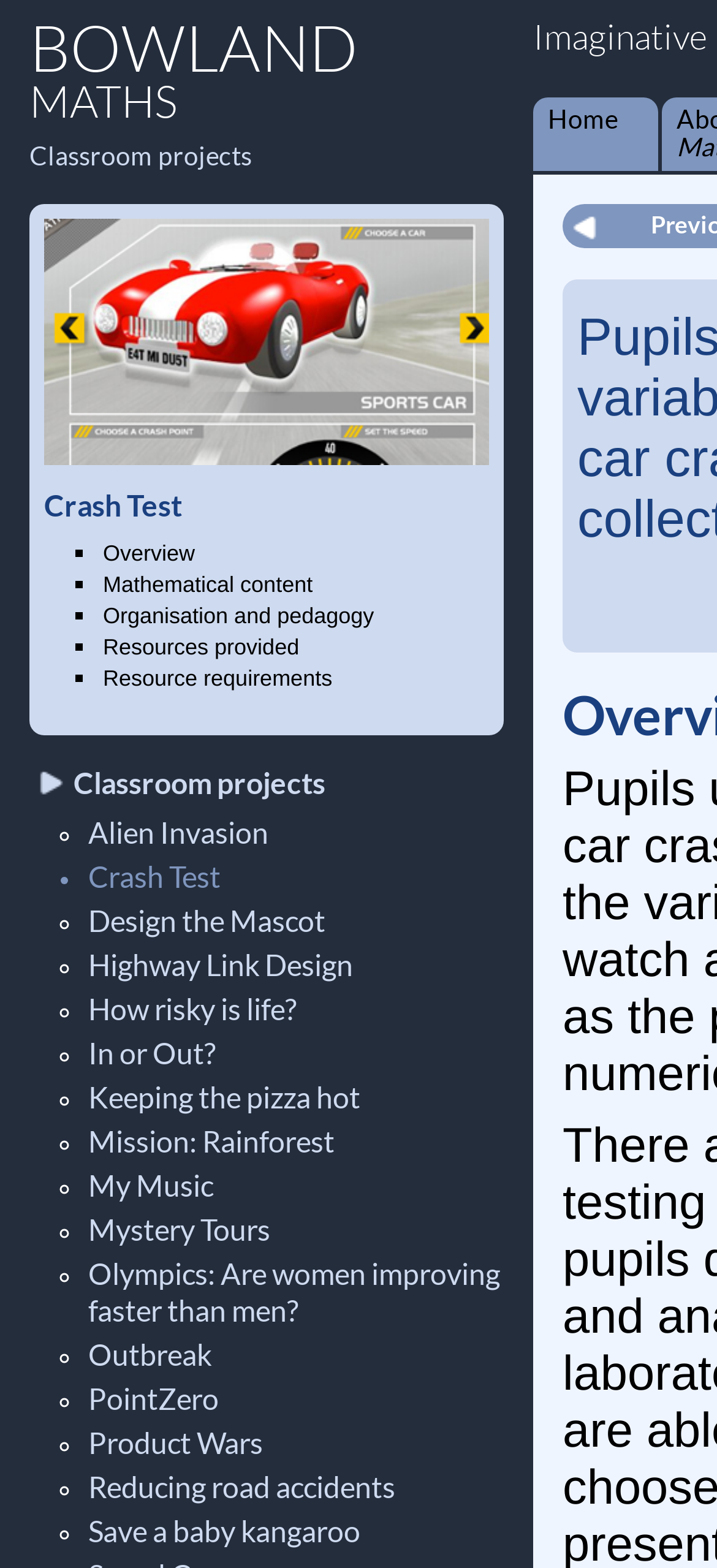Show the bounding box coordinates of the element that should be clicked to complete the task: "View the 'Crash Test' project".

[0.062, 0.311, 0.682, 0.333]